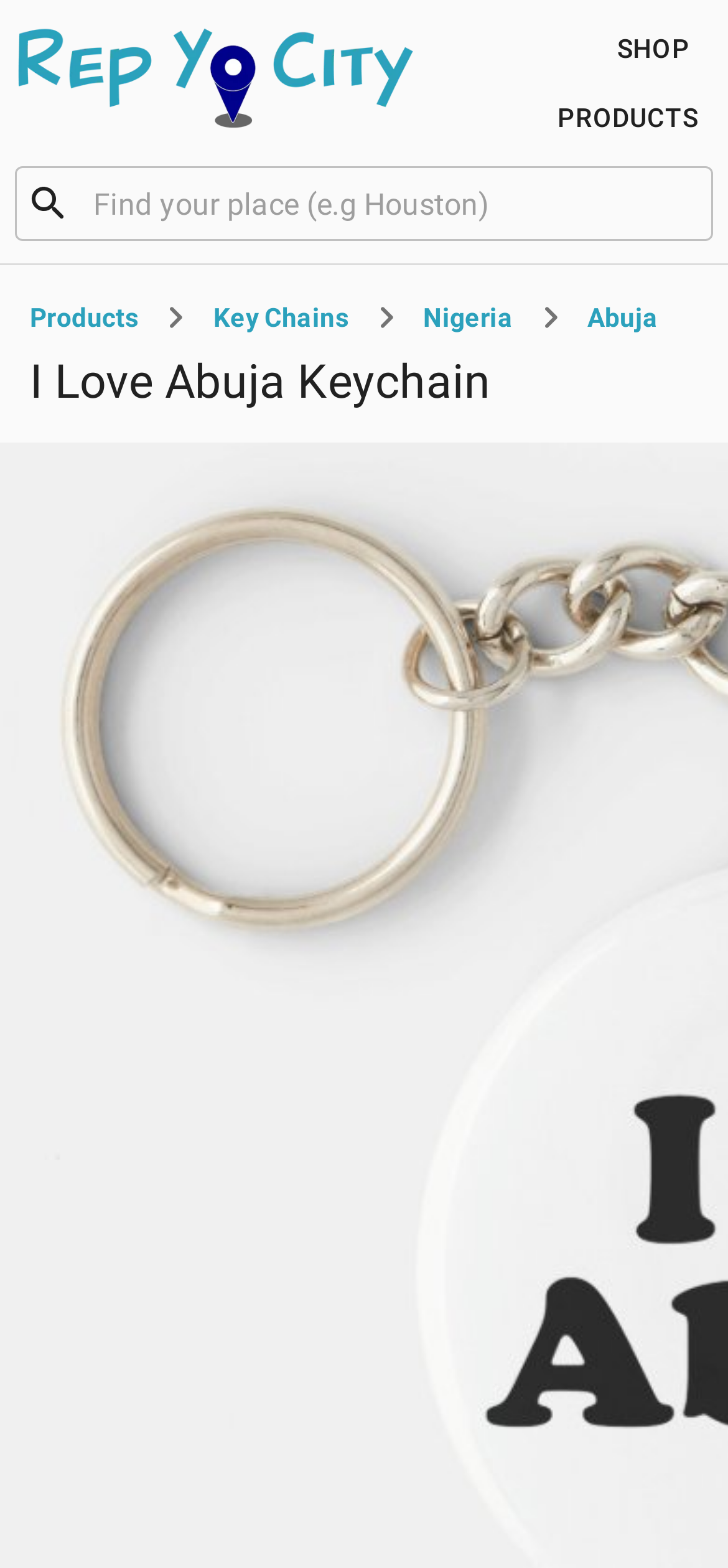What type of product is featured on this webpage?
Give a thorough and detailed response to the question.

The breadcrumb navigation shows a trail of links, including 'Products', 'Key Chains', 'Nigeria', and 'Abuja', which suggests that the webpage is featuring a keychain product related to Abuja, Nigeria.